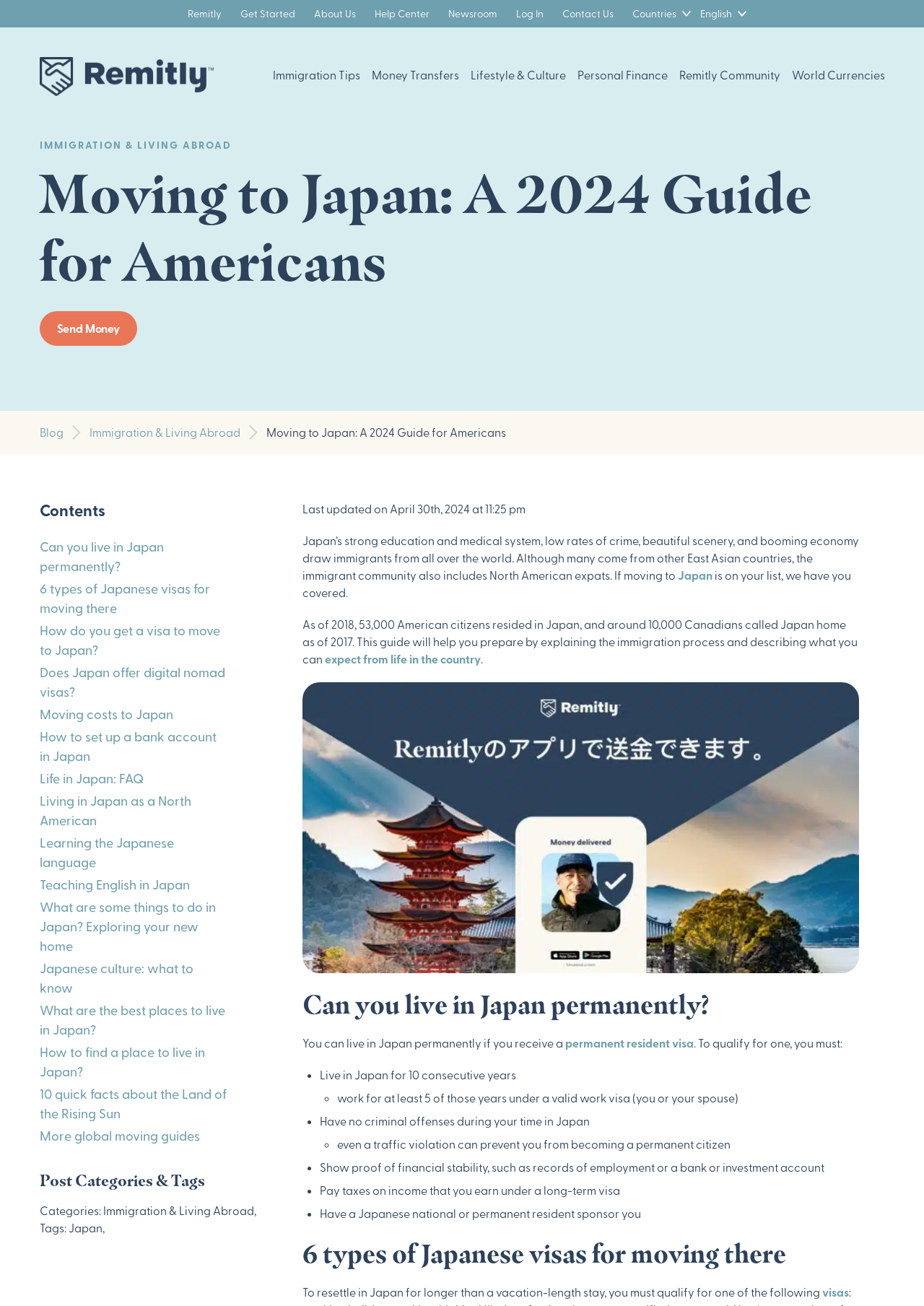Determine the bounding box coordinates of the target area to click to execute the following instruction: "Click on the 'Get Started' button."

[0.25, 0.0, 0.329, 0.021]